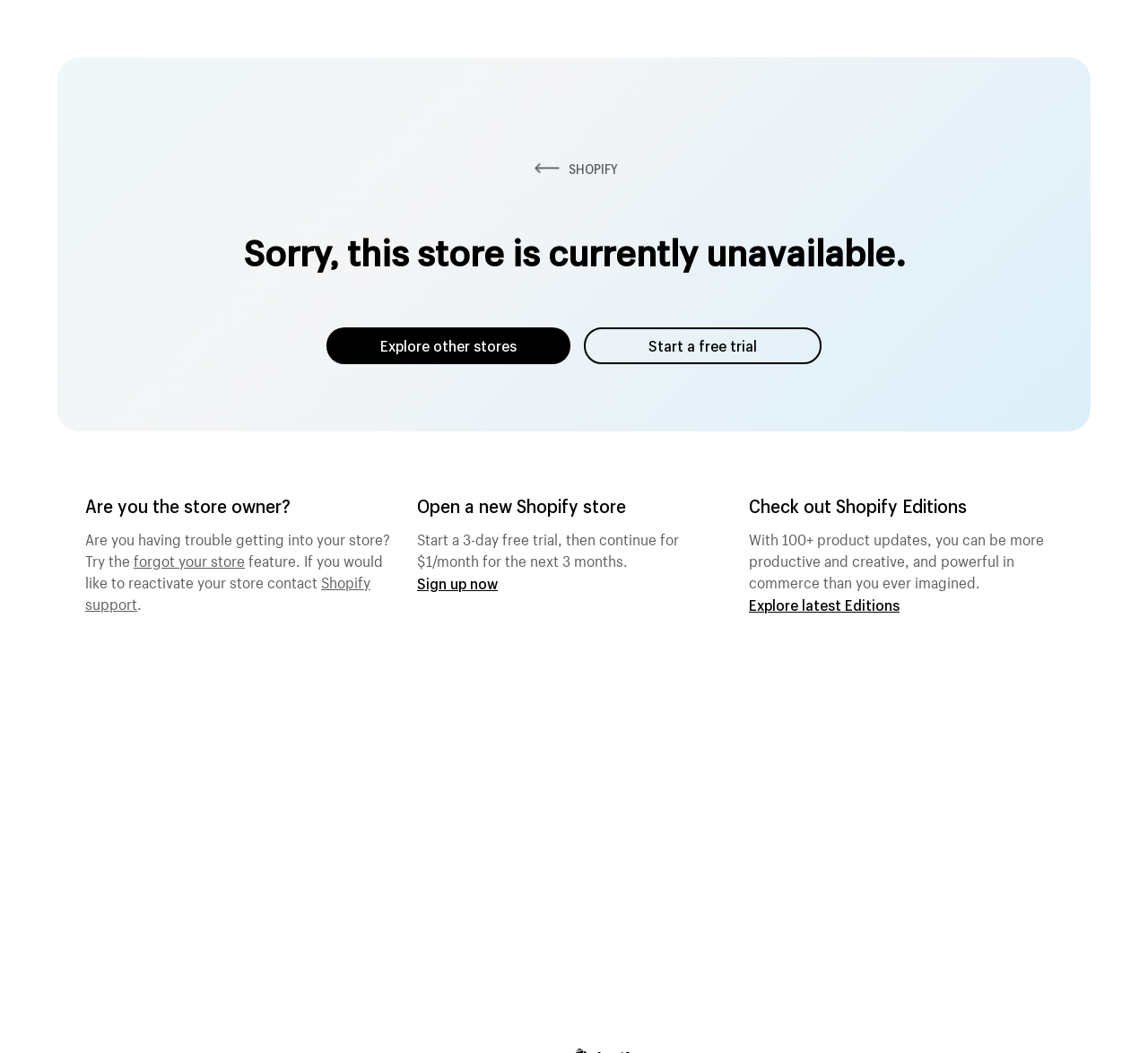Provide the bounding box coordinates of the HTML element this sentence describes: "Meet Gwynne". The bounding box coordinates consist of four float numbers between 0 and 1, i.e., [left, top, right, bottom].

None